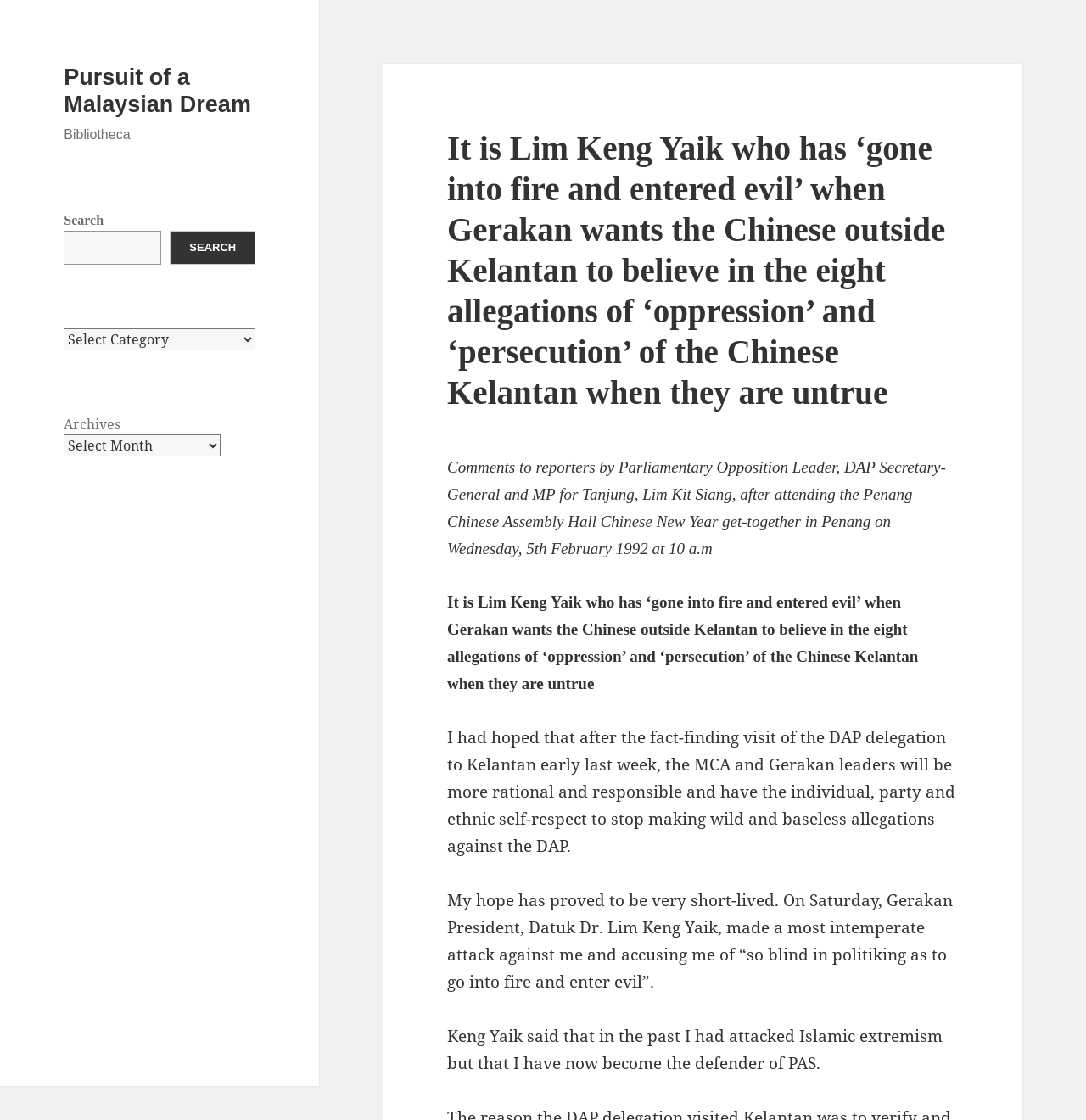Please examine the image and answer the question with a detailed explanation:
Who is the Gerakan President mentioned in the article?

The article mentions Datuk Dr. Lim Keng Yaik as the Gerakan President who made an intemperate attack against Lim Kit Siang.